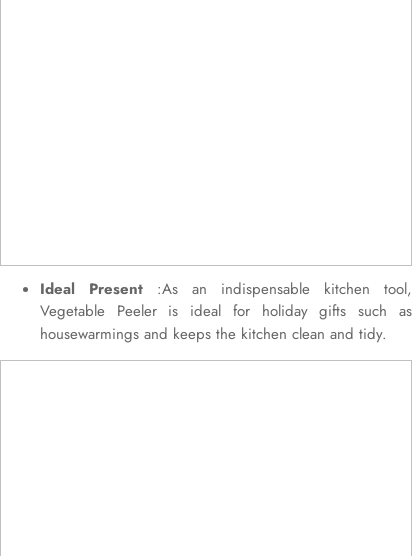Explain what the image portrays in a detailed manner.

The image features a Vegetable Peeler, presented as an essential kitchen tool. It highlights the peeler's significance as an ideal gift for occasions such as housewarmings, emphasizing its practicality in keeping the kitchen organized and tidy. The accompanying text indicates its value not just as a cooking implement but also as a thoughtful present, suitable for various festive celebrations.